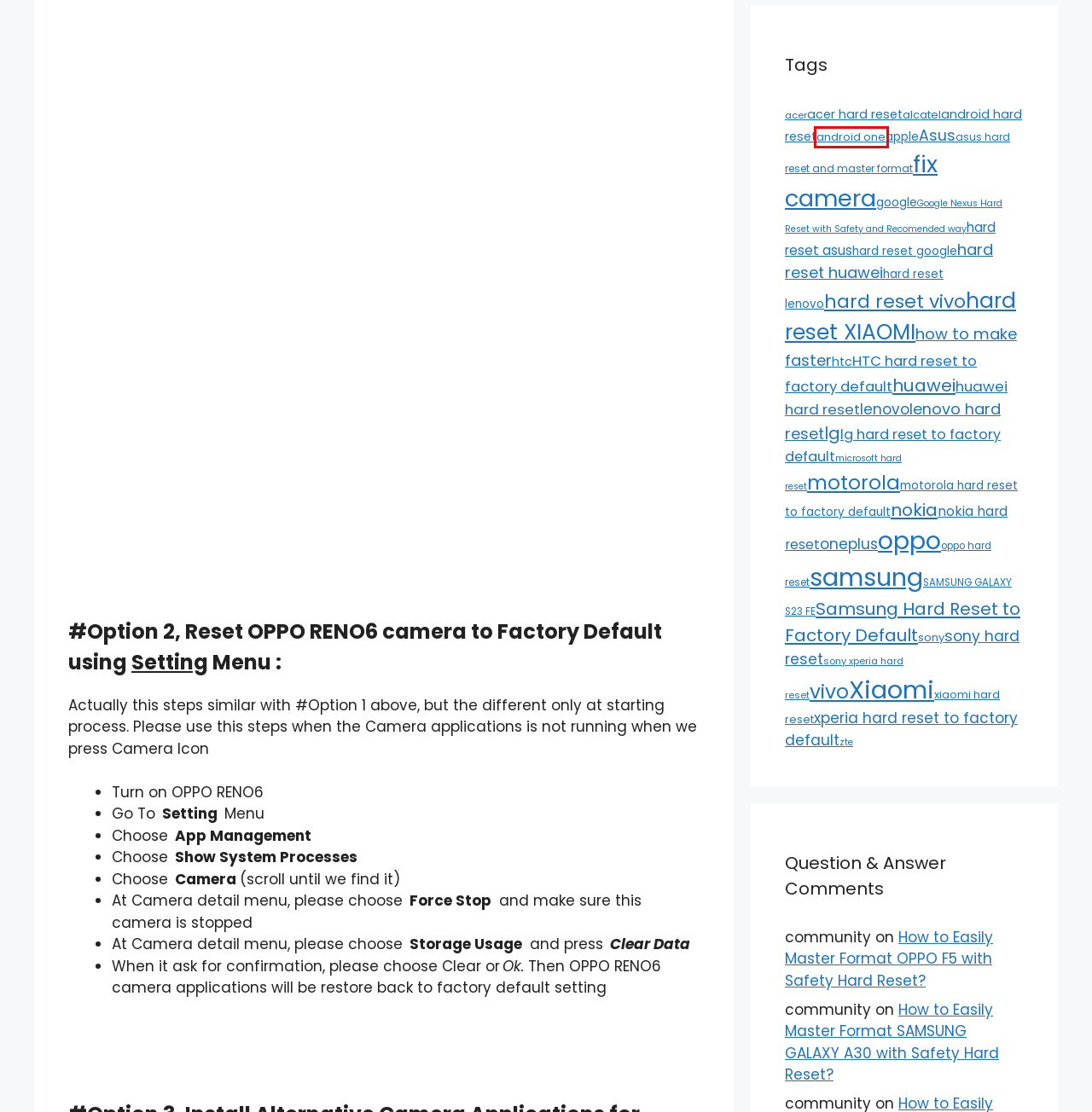Observe the provided screenshot of a webpage with a red bounding box around a specific UI element. Choose the webpage description that best fits the new webpage after you click on the highlighted element. These are your options:
A. Solutions for google archives - Hard Reset & Factory Default Community
B. Solutions for asus hard reset and master format archives - Hard Reset & Factory Default Community
C. Solutions for huawei hard reset archives - Hard Reset & Factory Default Community
D. Solutions for Xiaomi archives - Hard Reset & Factory Default Community
E. Solutions for android one archives - Hard Reset & Factory Default Community
F. Solutions for acer hard reset archives - Hard Reset & Factory Default Community
G. Solutions for xperia hard reset to factory default archives - Hard Reset & Factory Default Community
H. Solutions for Asus archives - Hard Reset & Factory Default Community

E